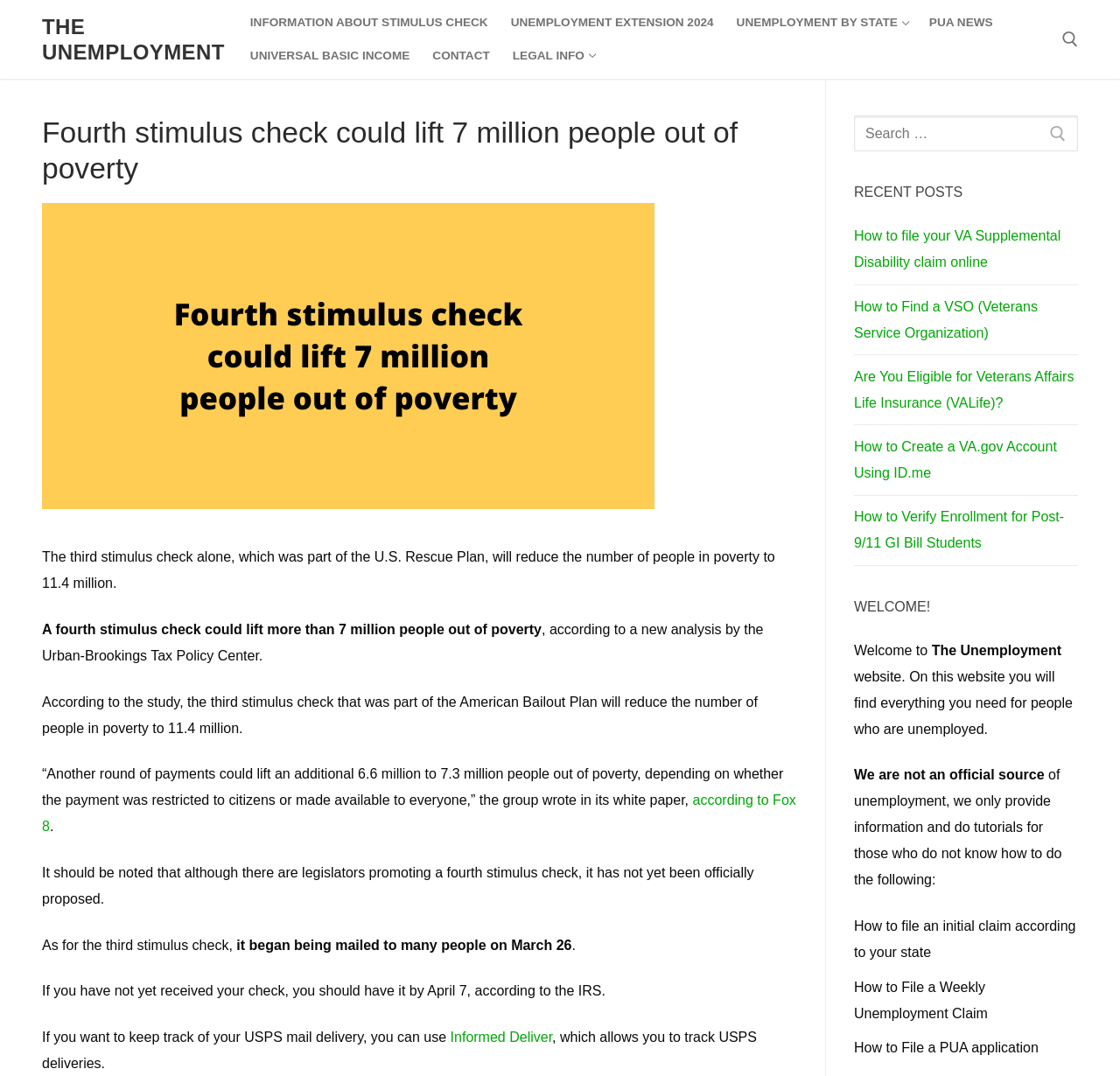How many people will a fourth stimulus check lift out of poverty?
Please use the visual content to give a single word or phrase answer.

7 million